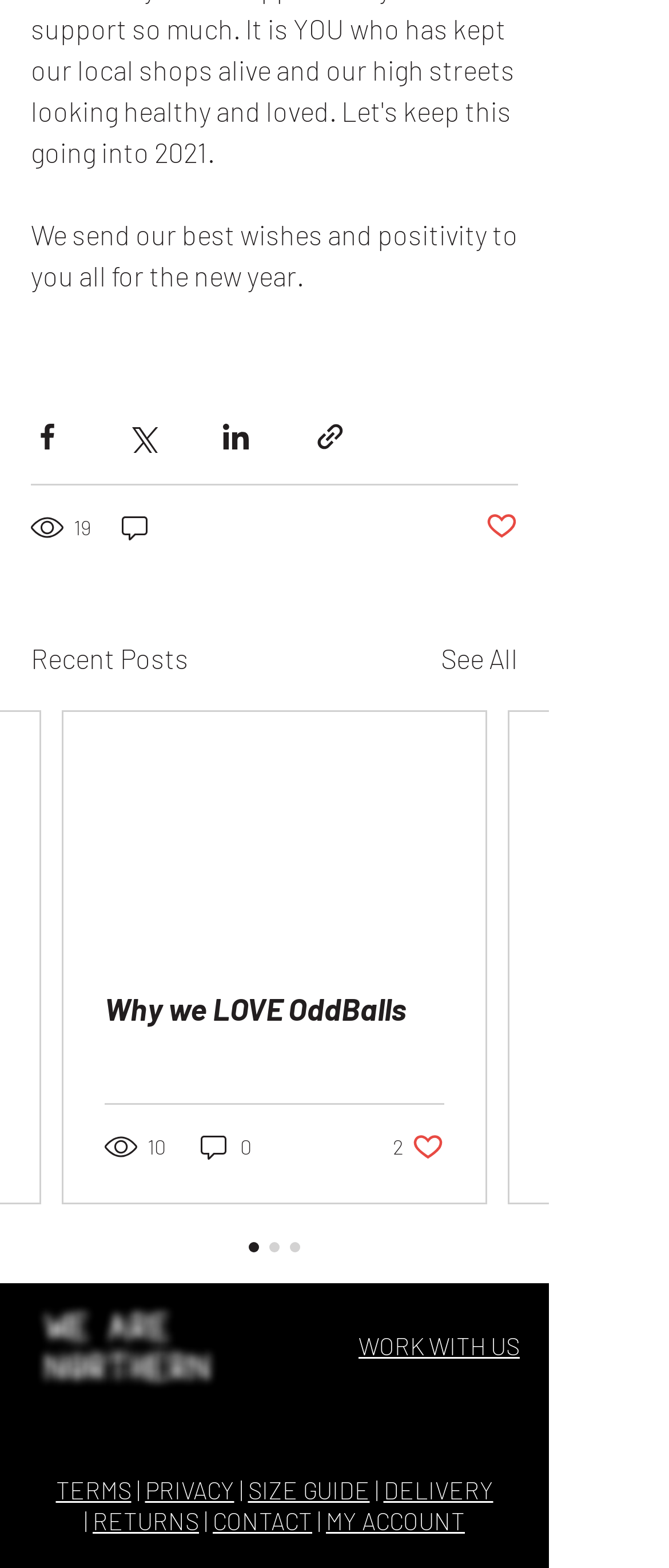Please provide a comprehensive response to the question below by analyzing the image: 
How many likes does the second post have?

The second post has 2 likes, which is indicated by the button '2 likes. Post not marked as liked' located below the post content.